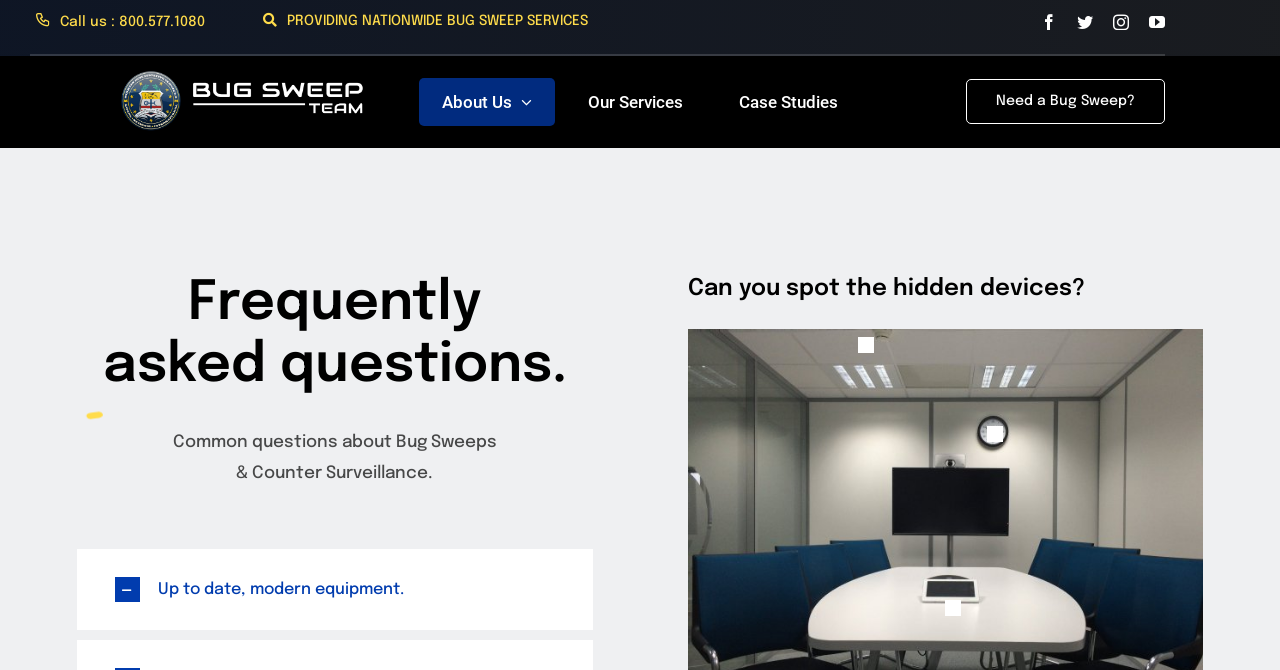Utilize the details in the image to thoroughly answer the following question: How many social media links are present on the webpage?

I counted the social media links on the top right corner of the webpage and found four links: facebook, twitter, instagram, and youtube.